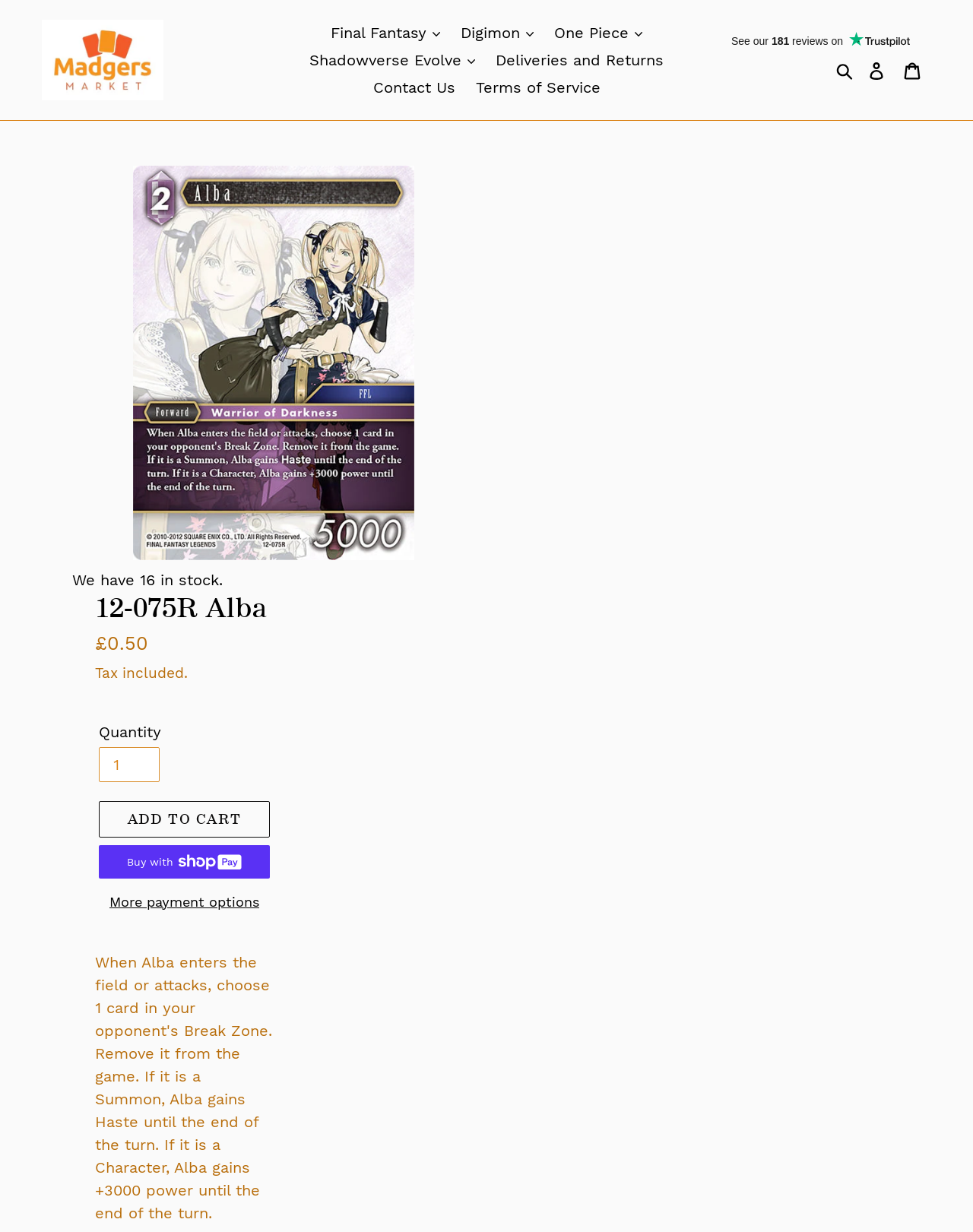What is the regular price of the card?
Look at the image and respond with a one-word or short-phrase answer.

£0.50